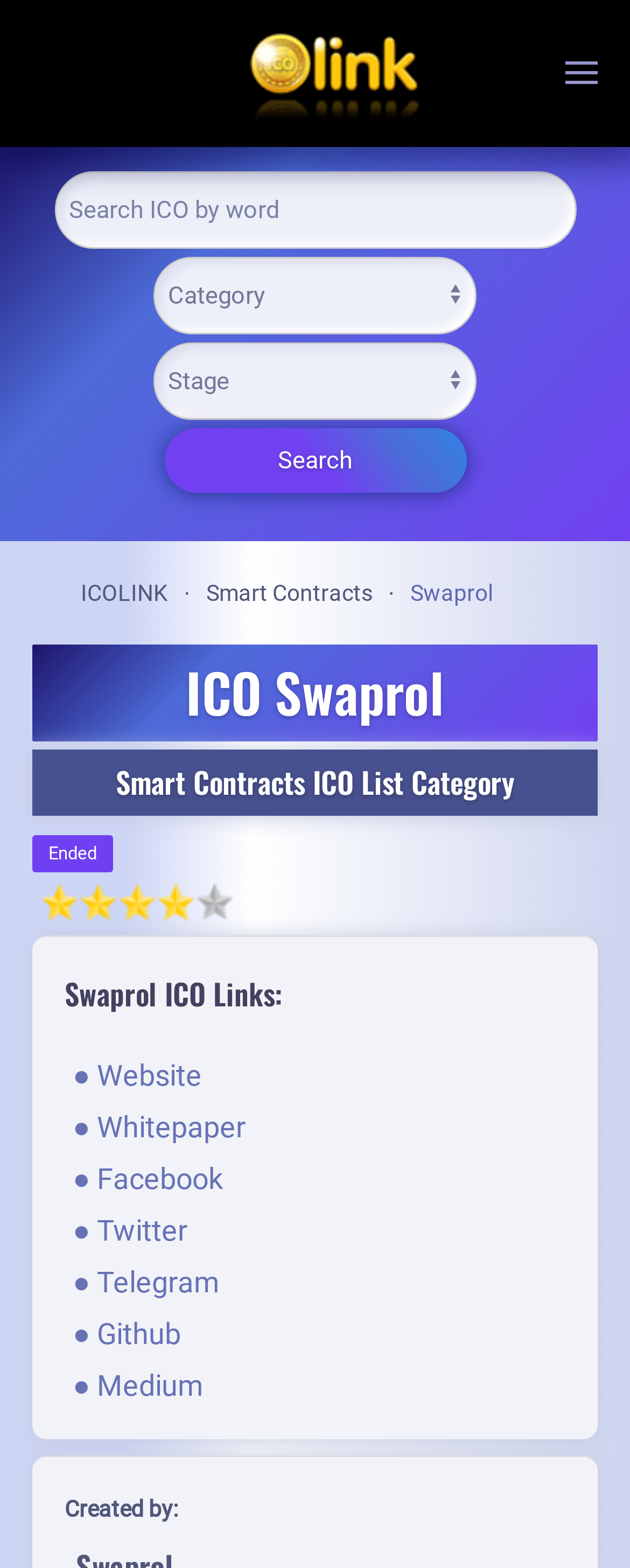What categories can be filtered on this webpage?
Using the image, answer in one word or phrase.

Category and Type